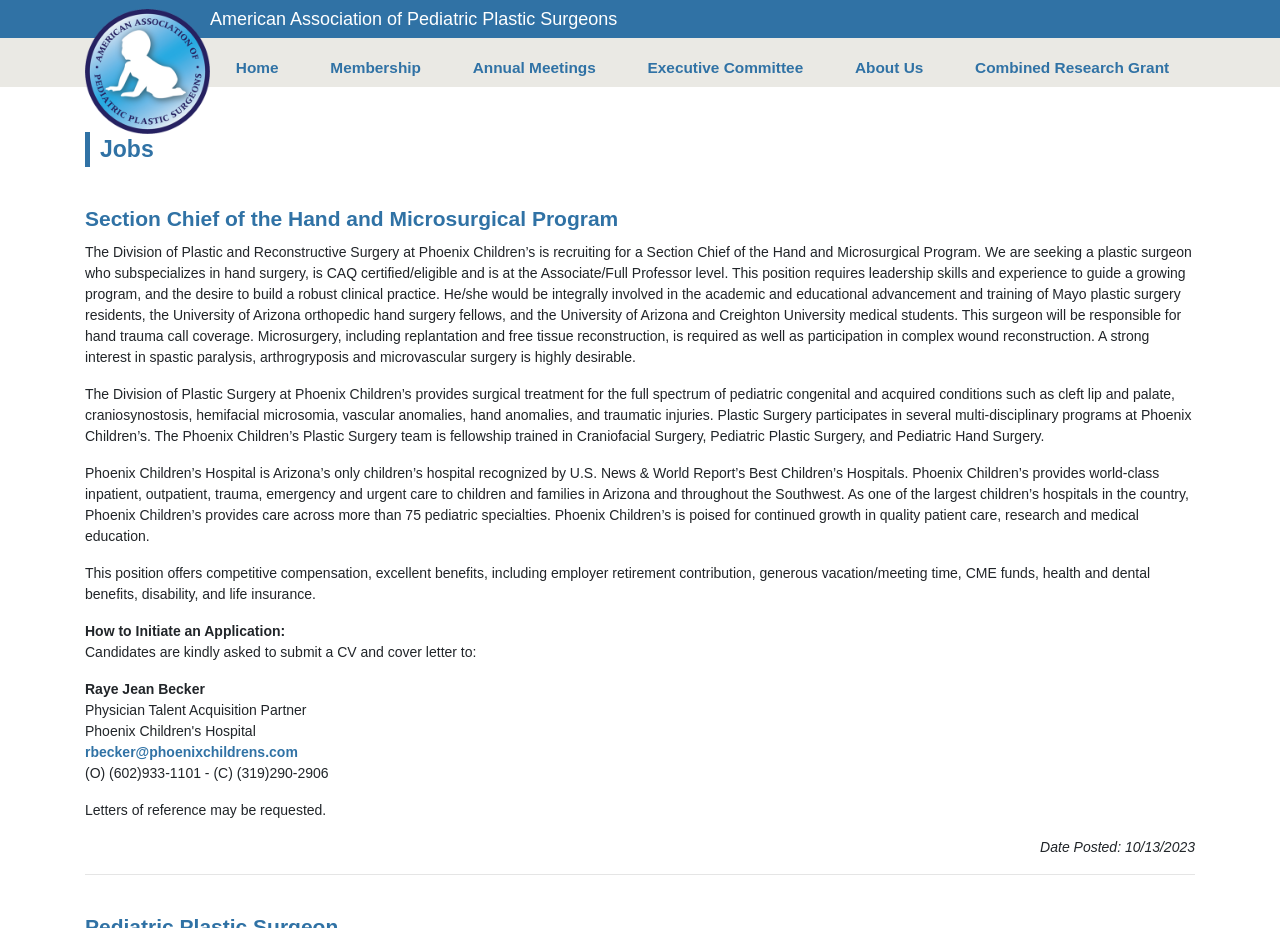Determine the bounding box coordinates for the UI element matching this description: "Executive Committee".

[0.5, 0.046, 0.634, 0.088]